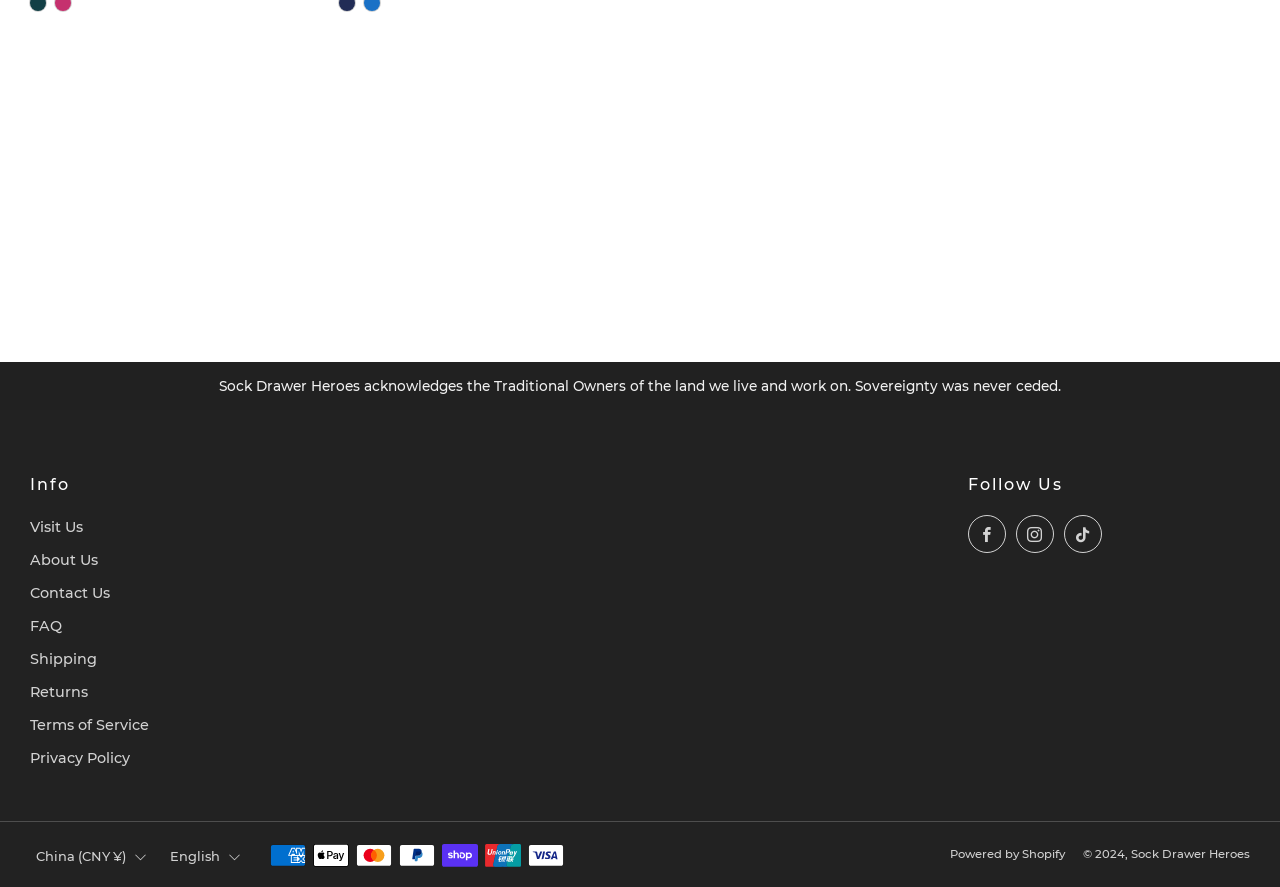Using the provided element description: "TikTok", determine the bounding box coordinates of the corresponding UI element in the screenshot.

[0.831, 0.581, 0.861, 0.624]